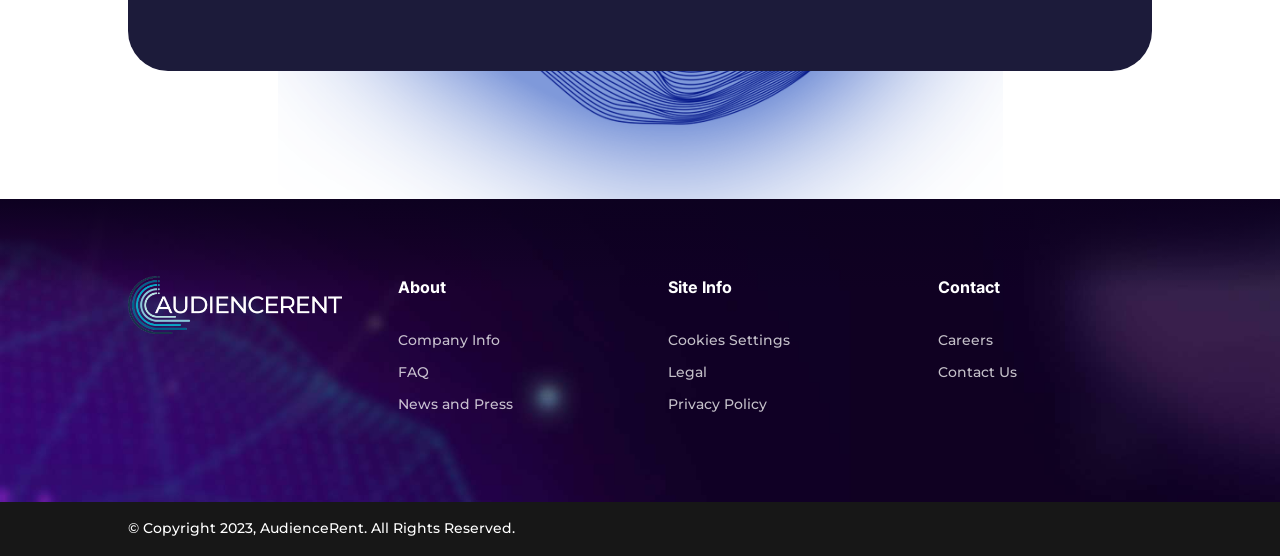By analyzing the image, answer the following question with a detailed response: What is the category of the 'Careers' link?

The 'Careers' link is located under the 'Contact' heading, which suggests that it belongs to the 'Contact' category.